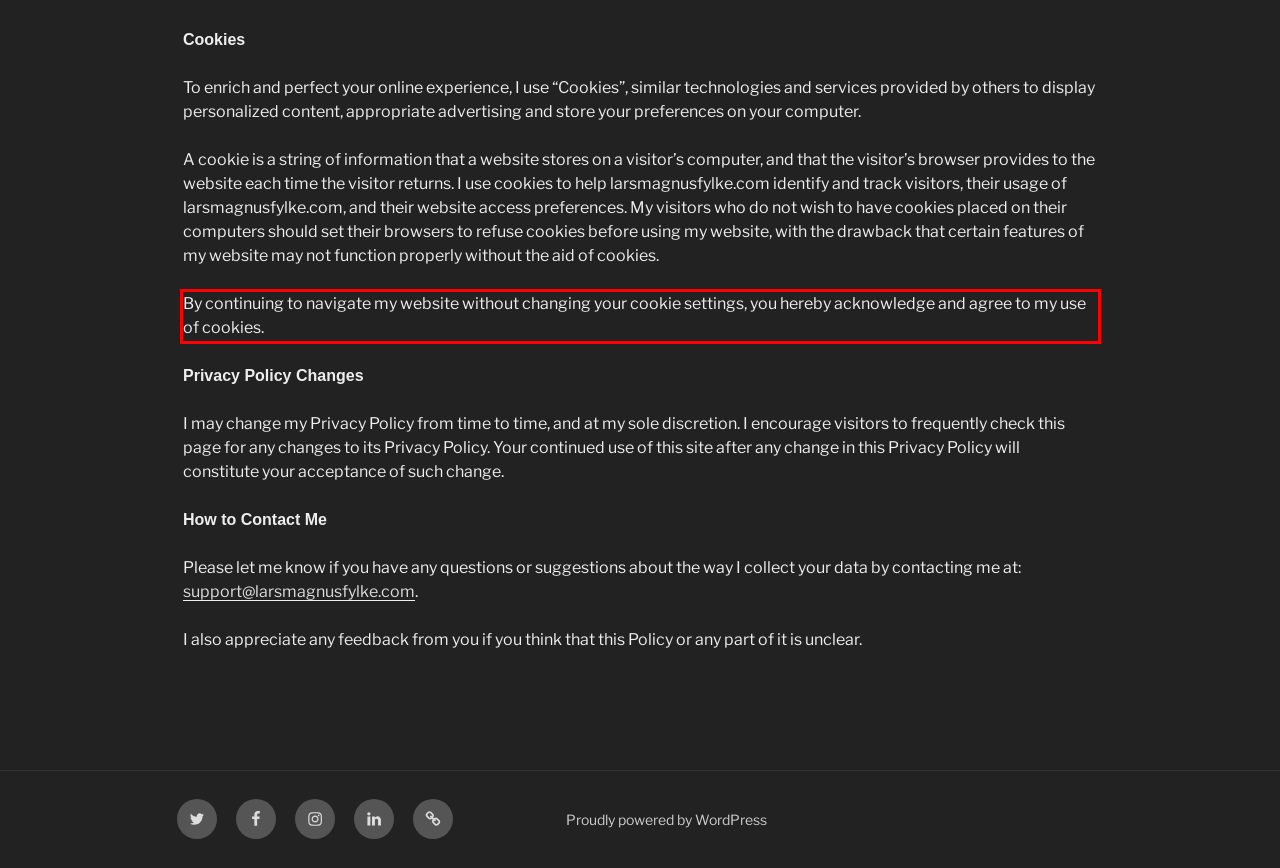Given a webpage screenshot, identify the text inside the red bounding box using OCR and extract it.

By continuing to navigate my website without changing your cookie settings, you hereby acknowledge and agree to my use of cookies.